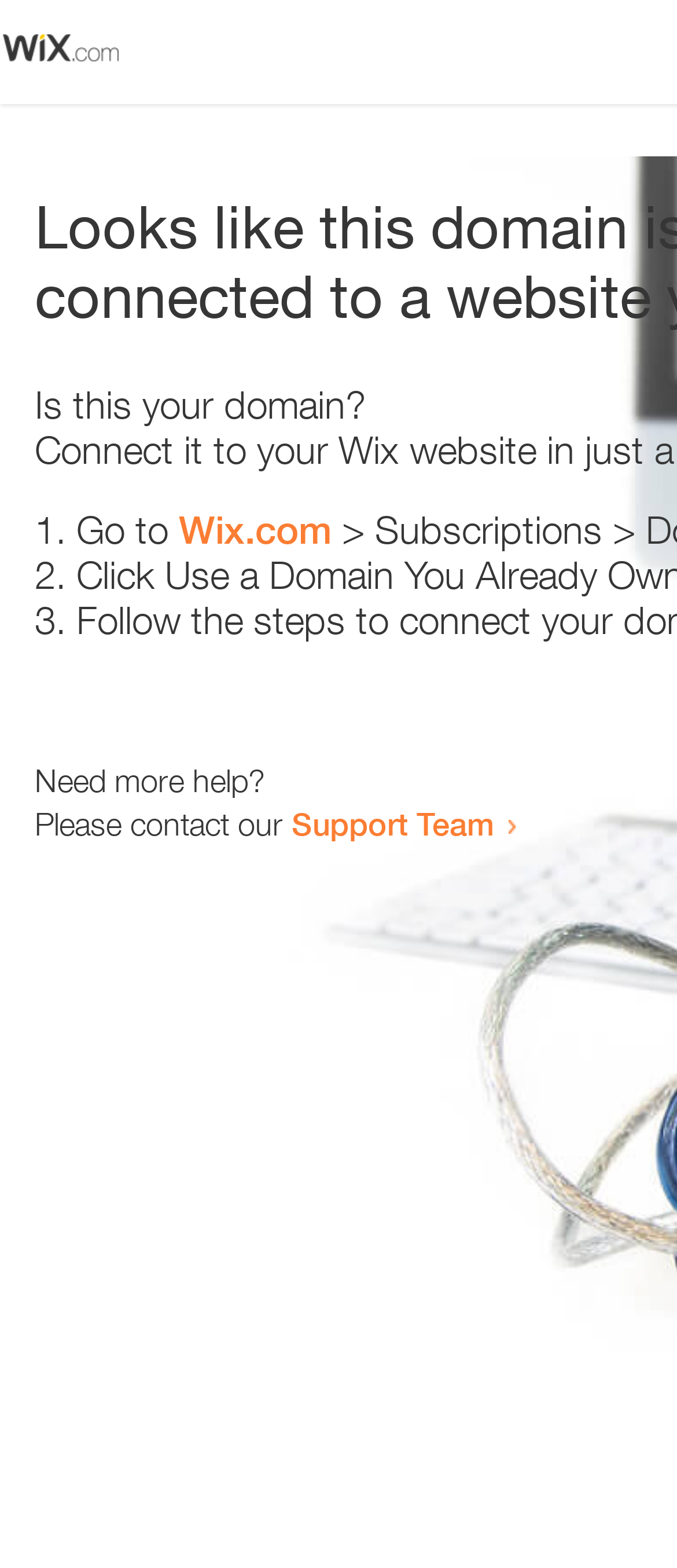Is there an image on the webpage?
Based on the visual, give a brief answer using one word or a short phrase.

Yes